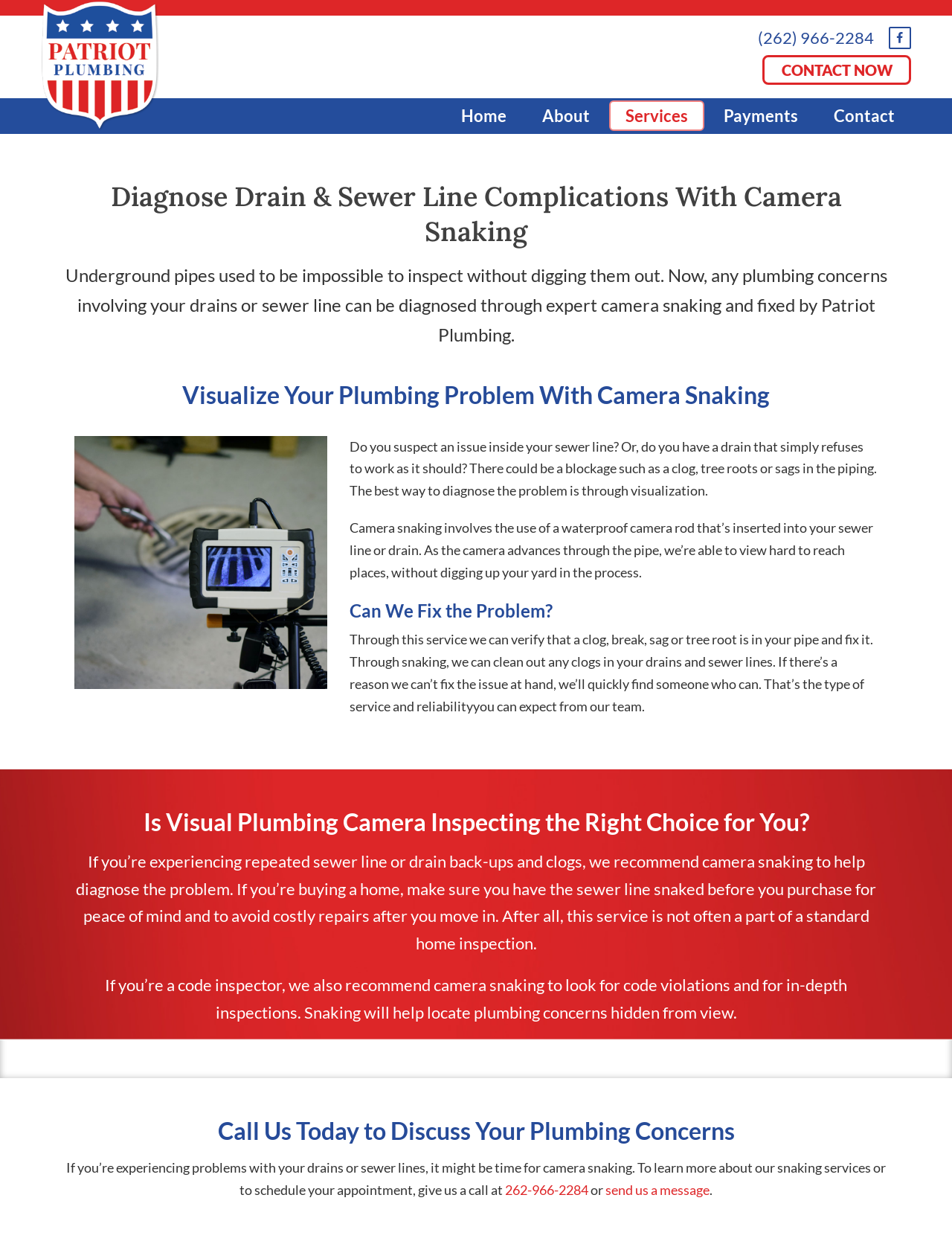Who can benefit from camera snaking services?
Based on the image, respond with a single word or phrase.

Home buyers and code inspectors